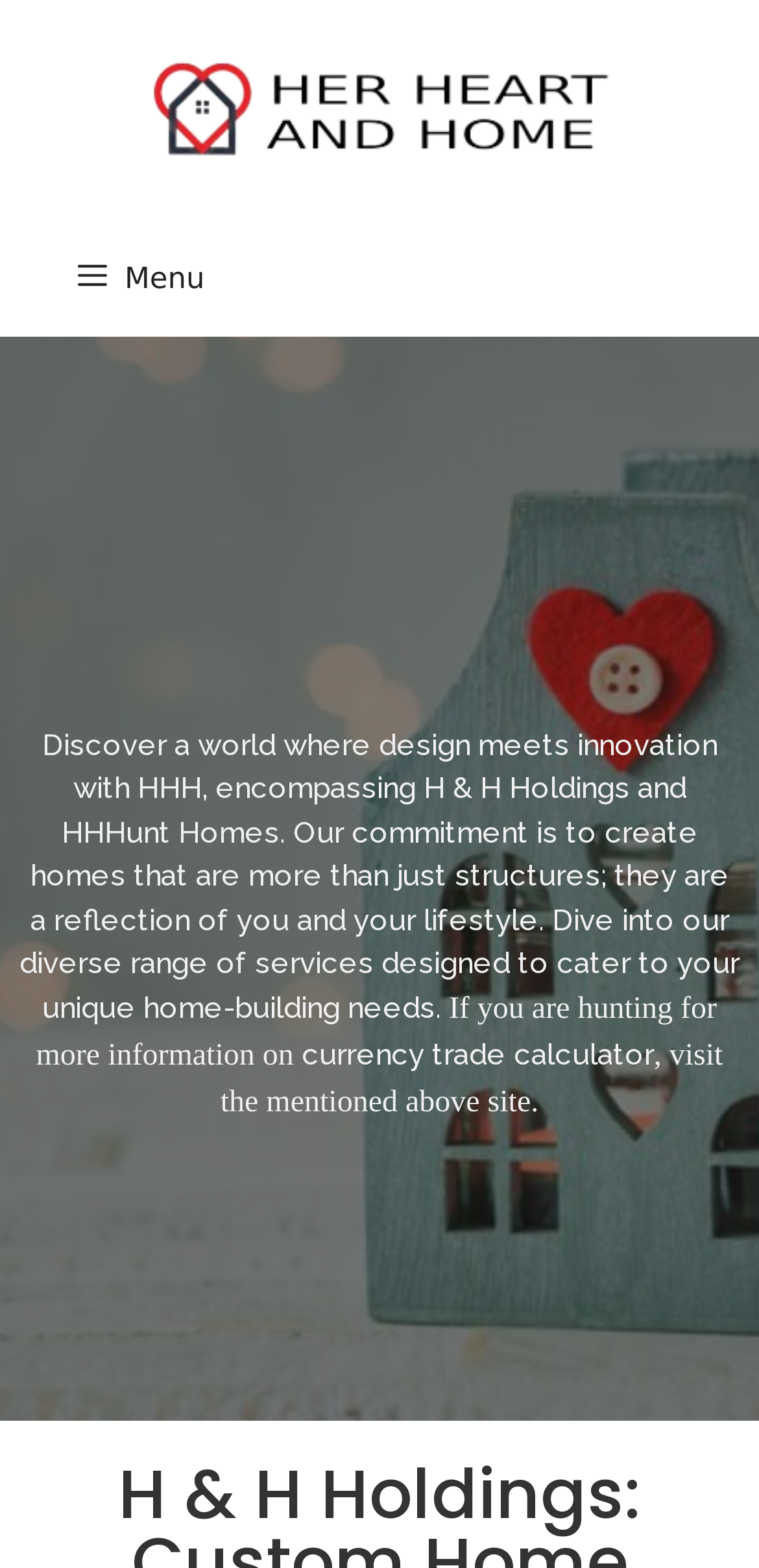Extract the bounding box coordinates for the UI element described by the text: "currency trade calculator". The coordinates should be in the form of [left, top, right, bottom] with values between 0 and 1.

[0.397, 0.661, 0.861, 0.683]